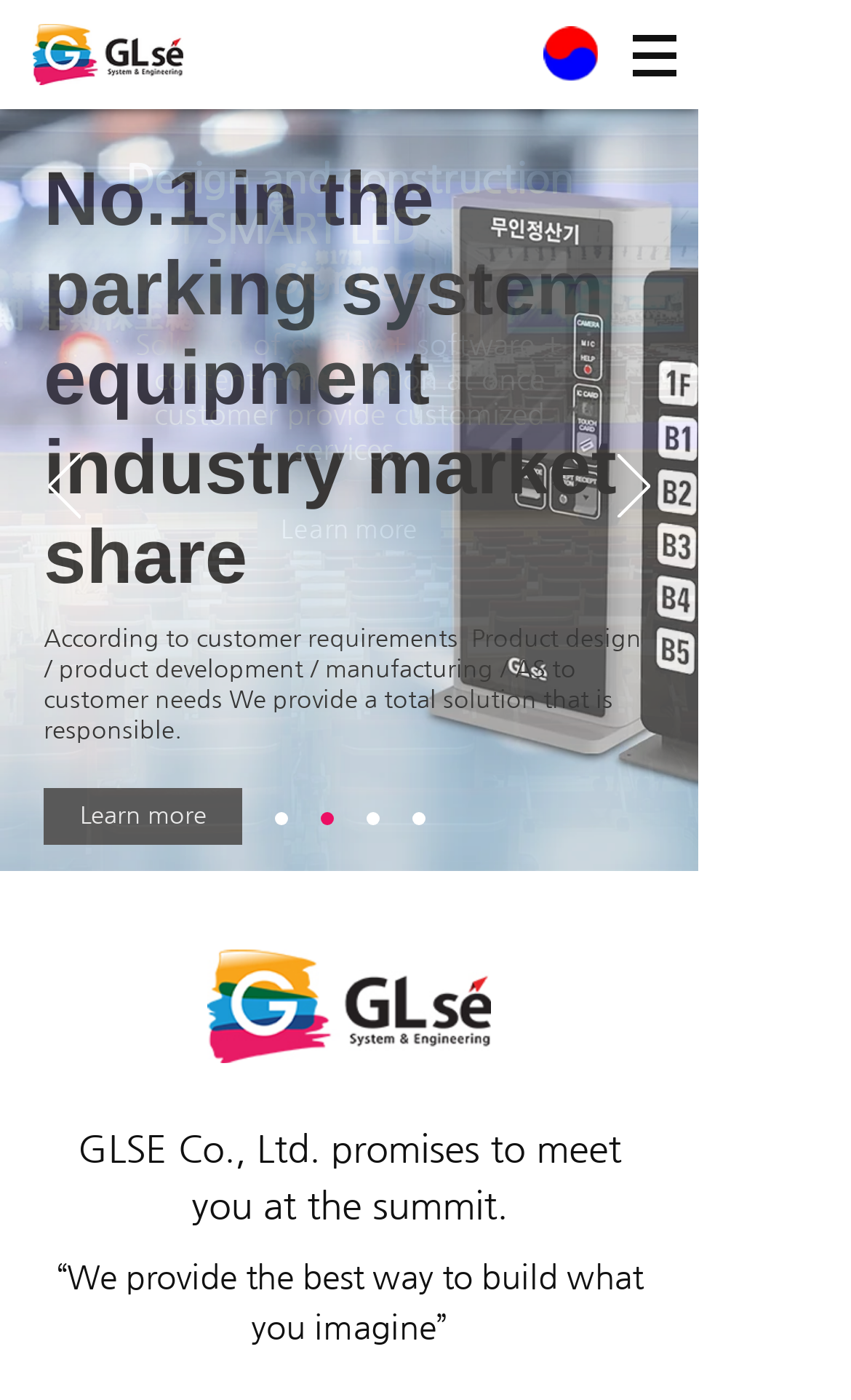What is the company's slogan?
Please provide a single word or phrase as the answer based on the screenshot.

We provide the best way to build what you imagine